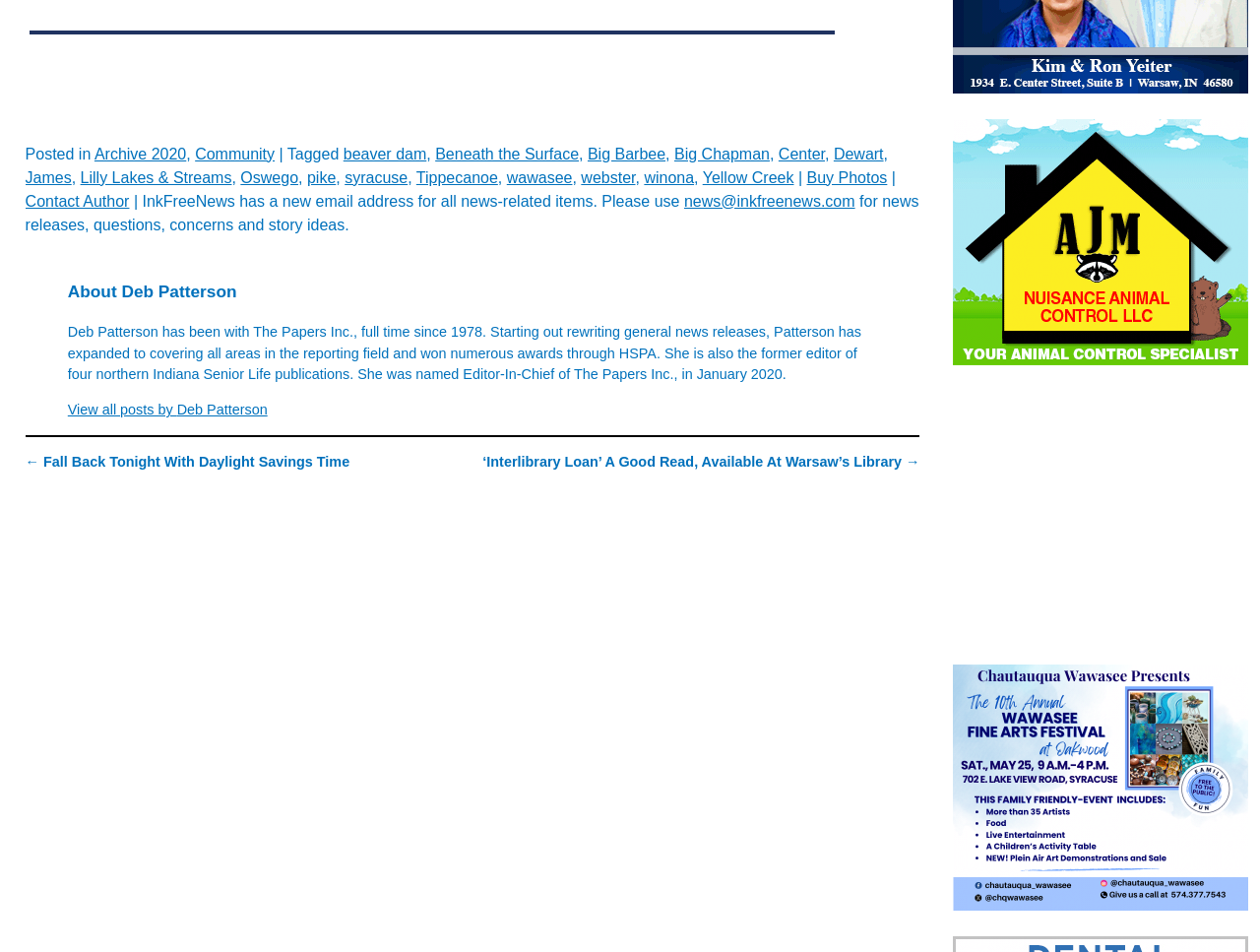Respond to the question below with a single word or phrase:
What is the topic of the article?

Not specified